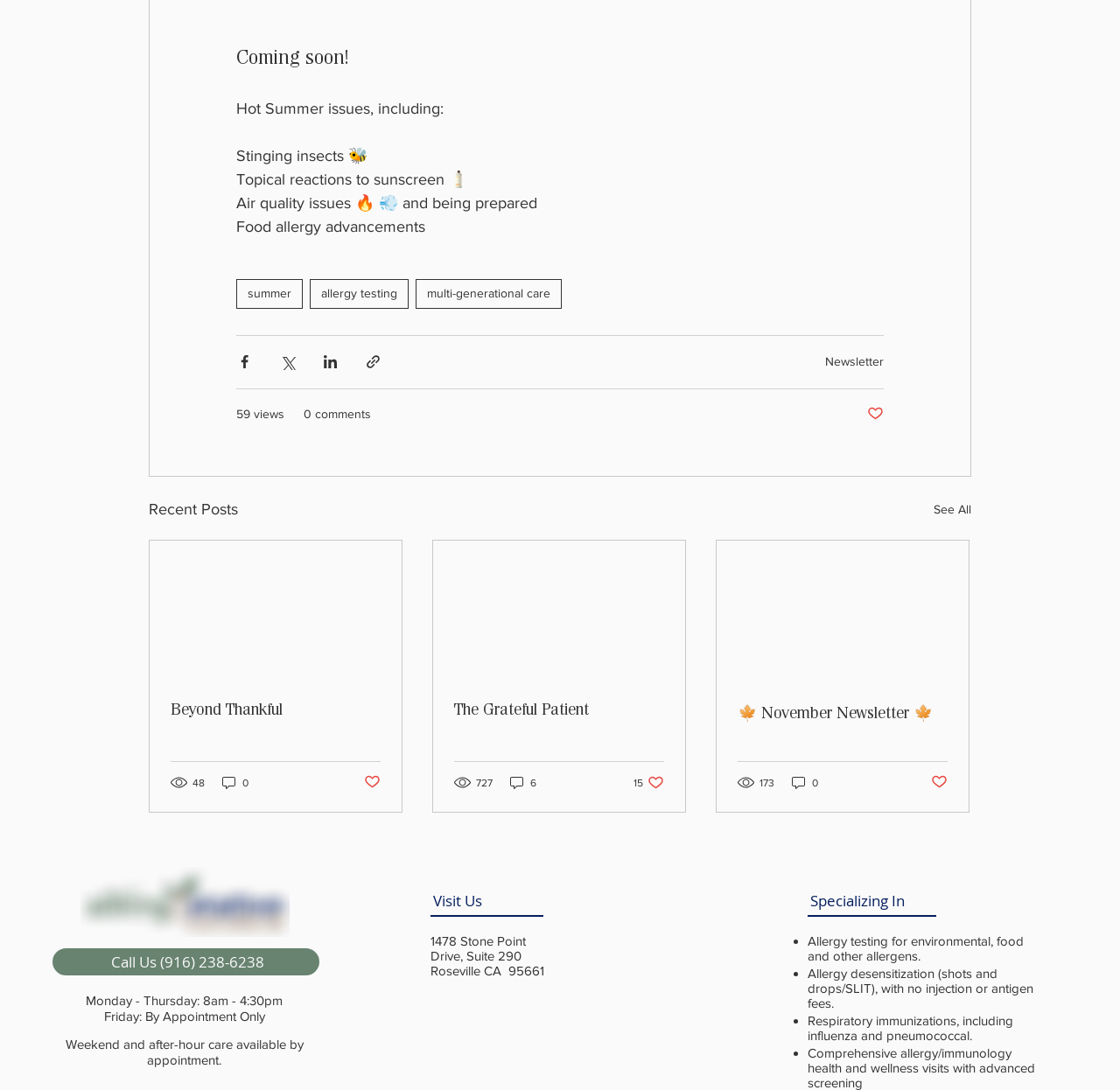Bounding box coordinates must be specified in the format (top-left x, top-left y, bottom-right x, bottom-right y). All values should be floating point numbers between 0 and 1. What are the bounding box coordinates of the UI element described as: 6

[0.455, 0.71, 0.481, 0.726]